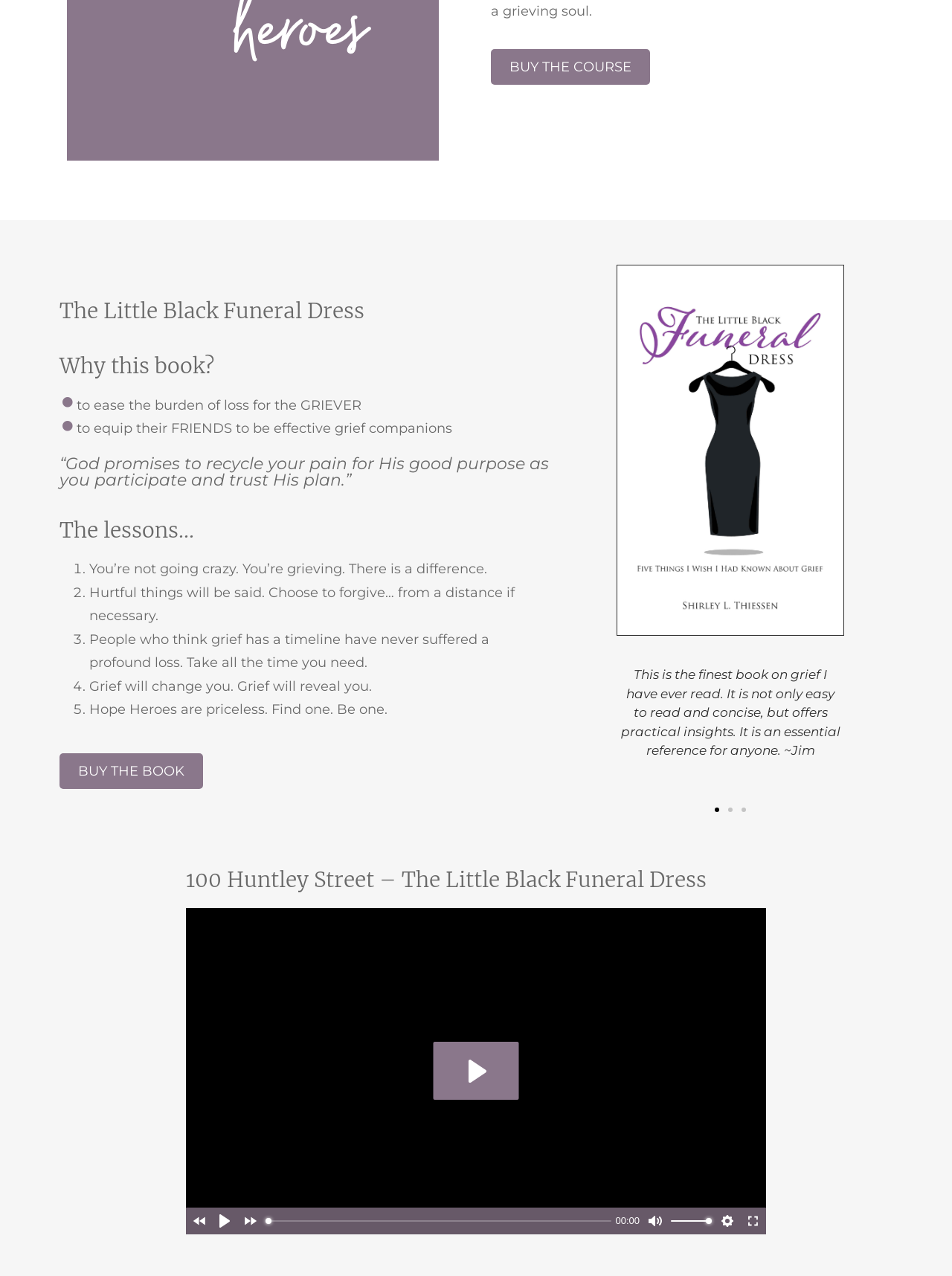Predict the bounding box for the UI component with the following description: "Play".

[0.455, 0.817, 0.545, 0.862]